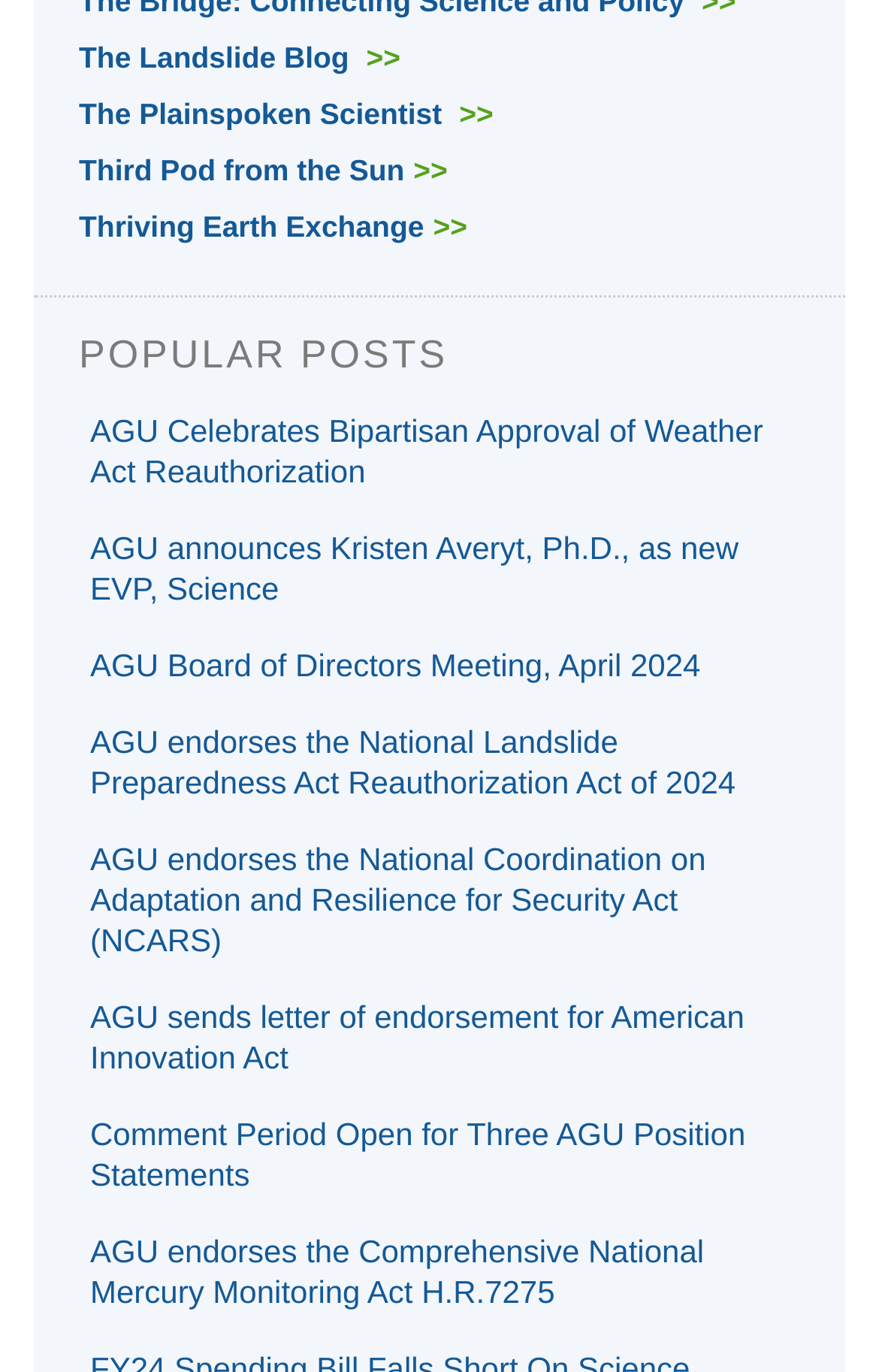Given the webpage screenshot, identify the bounding box of the UI element that matches this description: "Third Pod from the Sun>>".

[0.09, 0.112, 0.509, 0.137]